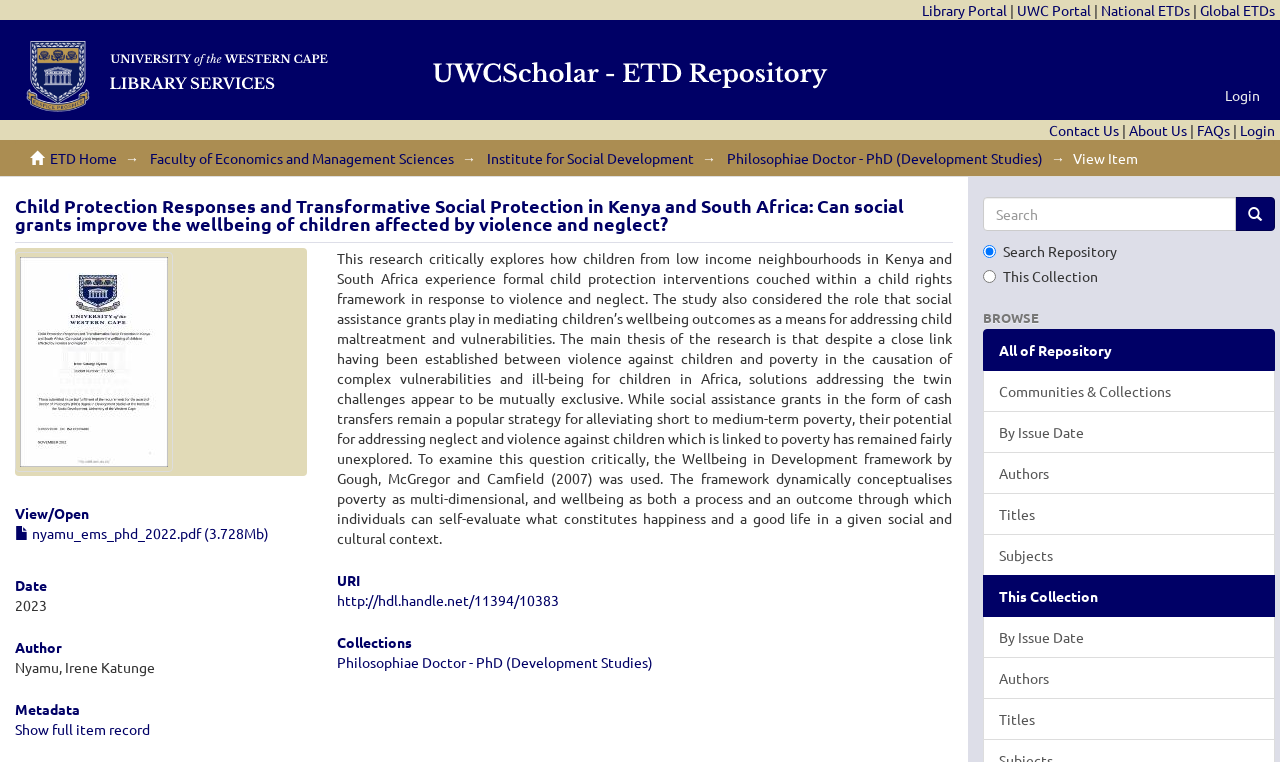Find the UI element described as: "All of Repository" and predict its bounding box coordinates. Ensure the coordinates are four float numbers between 0 and 1, [left, top, right, bottom].

[0.768, 0.432, 0.996, 0.487]